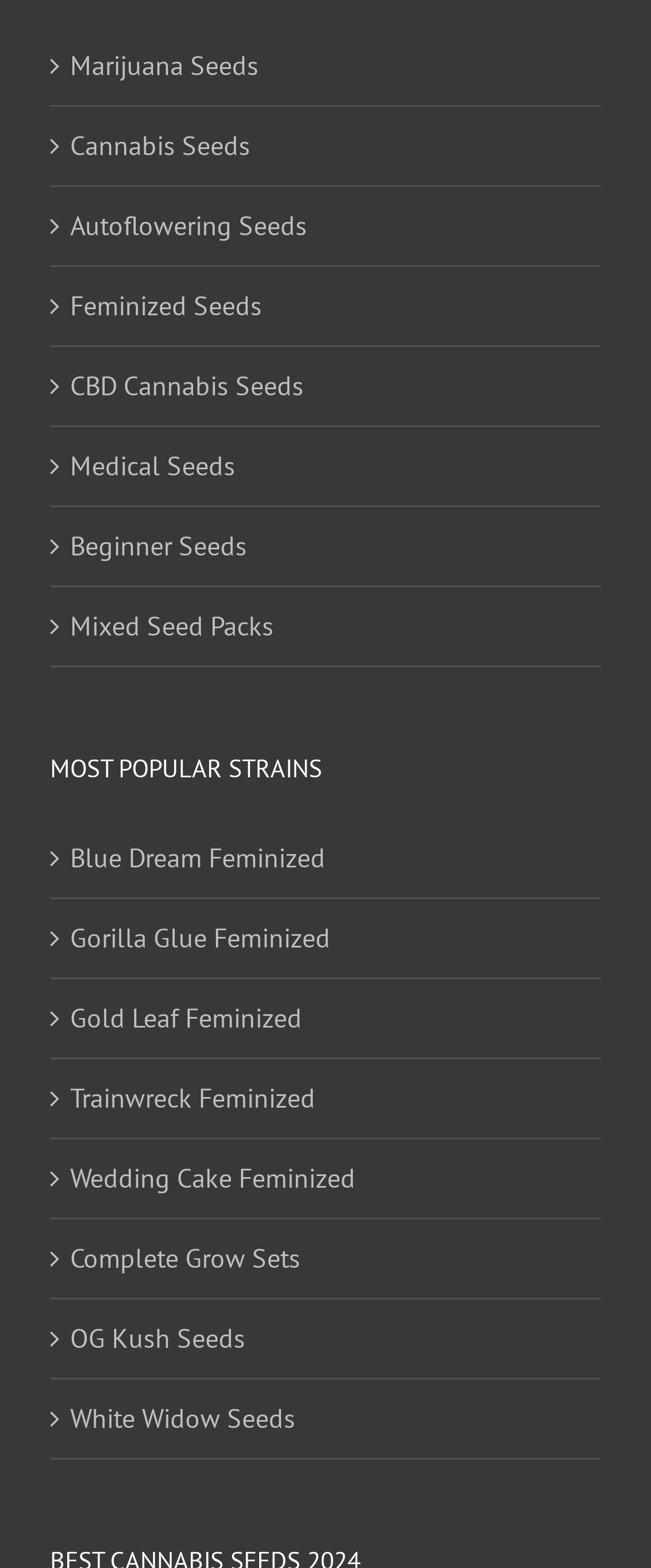Please provide a brief answer to the question using only one word or phrase: 
How many products are listed on the webpage?

23